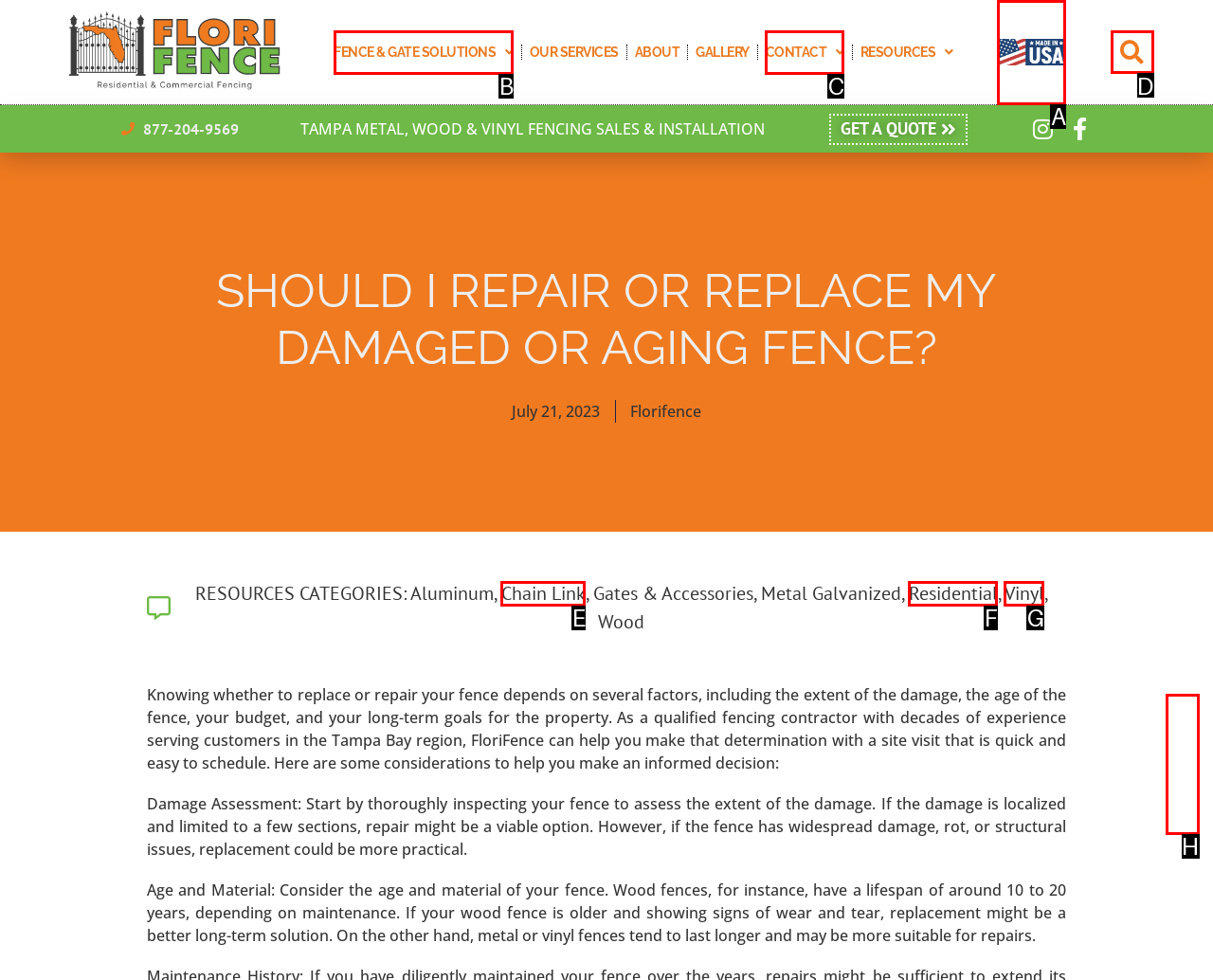Select the proper UI element to click in order to perform the following task: Search for something. Indicate your choice with the letter of the appropriate option.

D